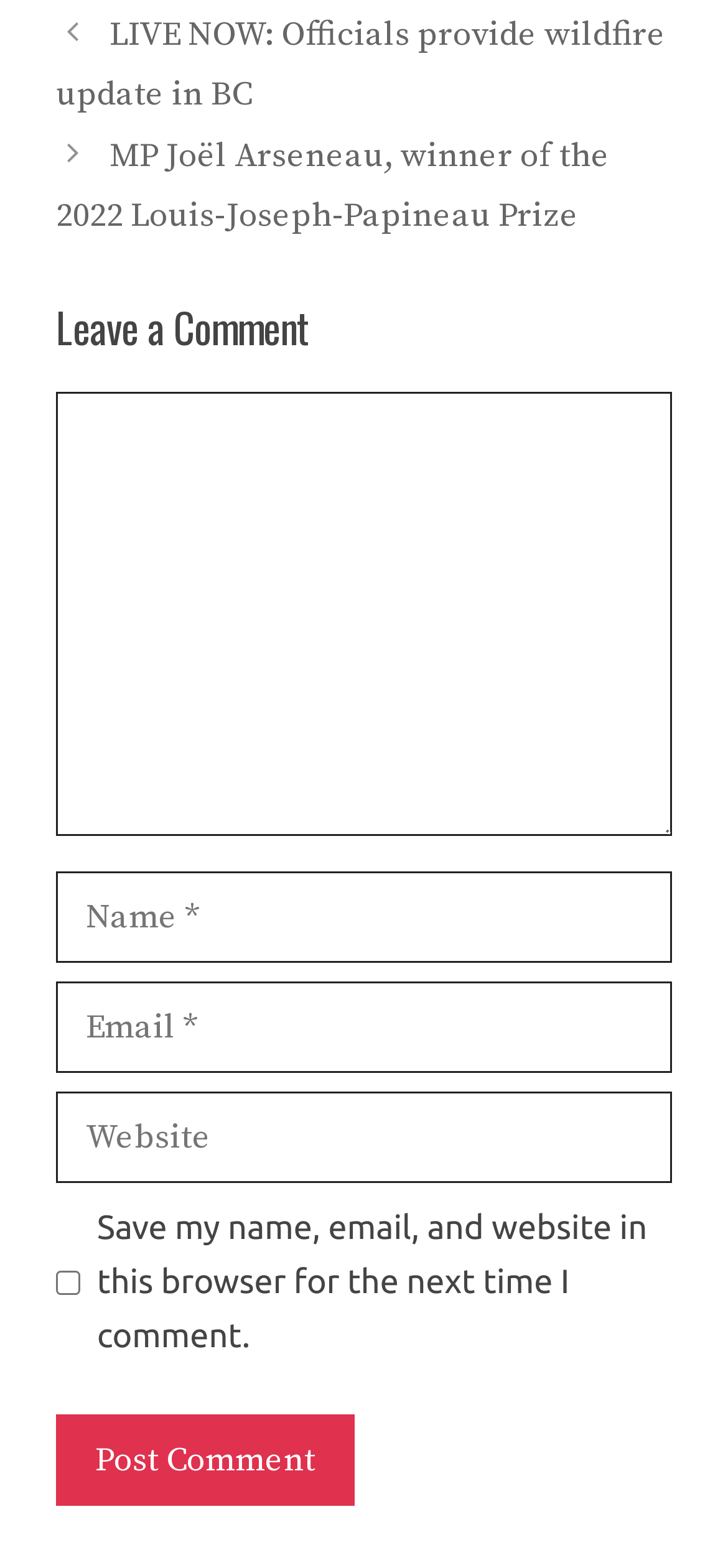Pinpoint the bounding box coordinates of the element you need to click to execute the following instruction: "Enter your name in the 'Name' field". The bounding box should be represented by four float numbers between 0 and 1, in the format [left, top, right, bottom].

[0.077, 0.556, 0.923, 0.614]